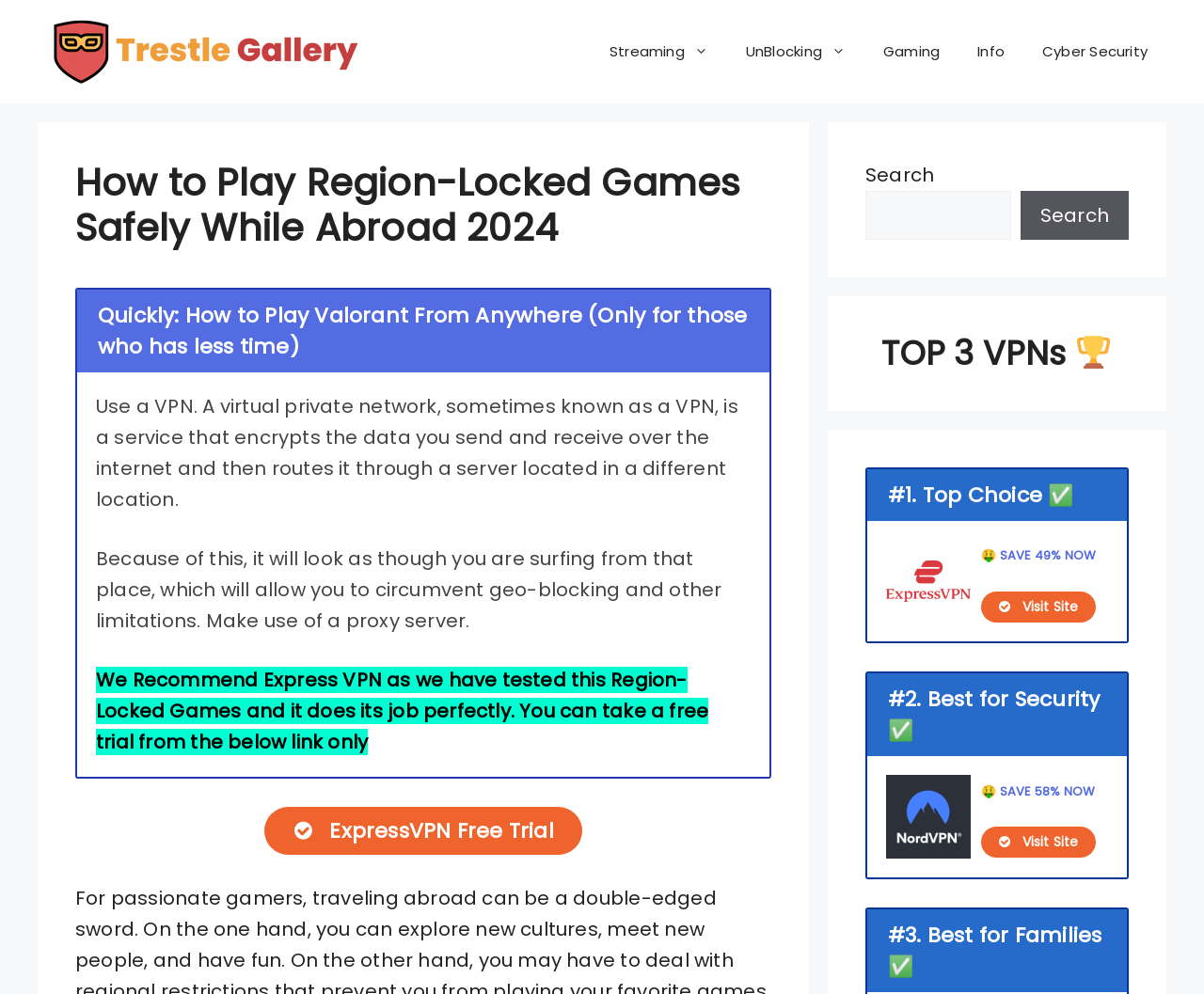Please find the bounding box coordinates of the element's region to be clicked to carry out this instruction: "Visit the ExpressVPN free trial page".

[0.22, 0.812, 0.483, 0.86]